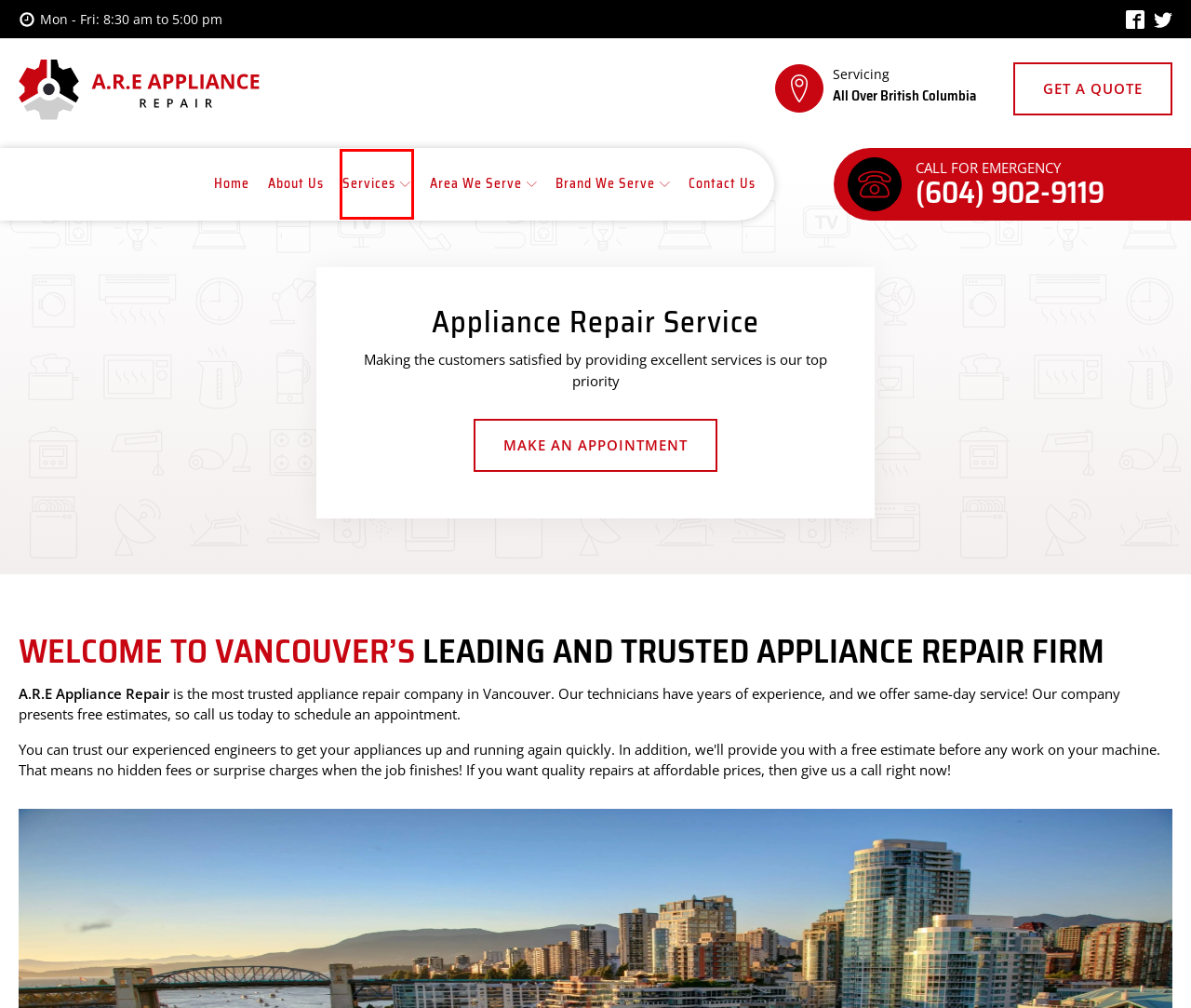Examine the screenshot of a webpage featuring a red bounding box and identify the best matching webpage description for the new page that results from clicking the element within the box. Here are the options:
A. #1 Fridge Repair Vancouver - A.R.E Appliance Repair
B. About Us » A.R.E Appliance Repair
C. Trusted Appliance Repair Vancouver, British Columbia - A.R.E Appliance Repair
D. Contact Us - A.R.E Appliance Repair
E. Washer Repair Vancouver | A.R.E Appliance Repair
F. Oven Stove Repair Vancouver | A.R.E Appliance Repair
G. Services » A.R.E Appliance Repair
H. Coffee Machine Repair & Espresso Machine Repair

G